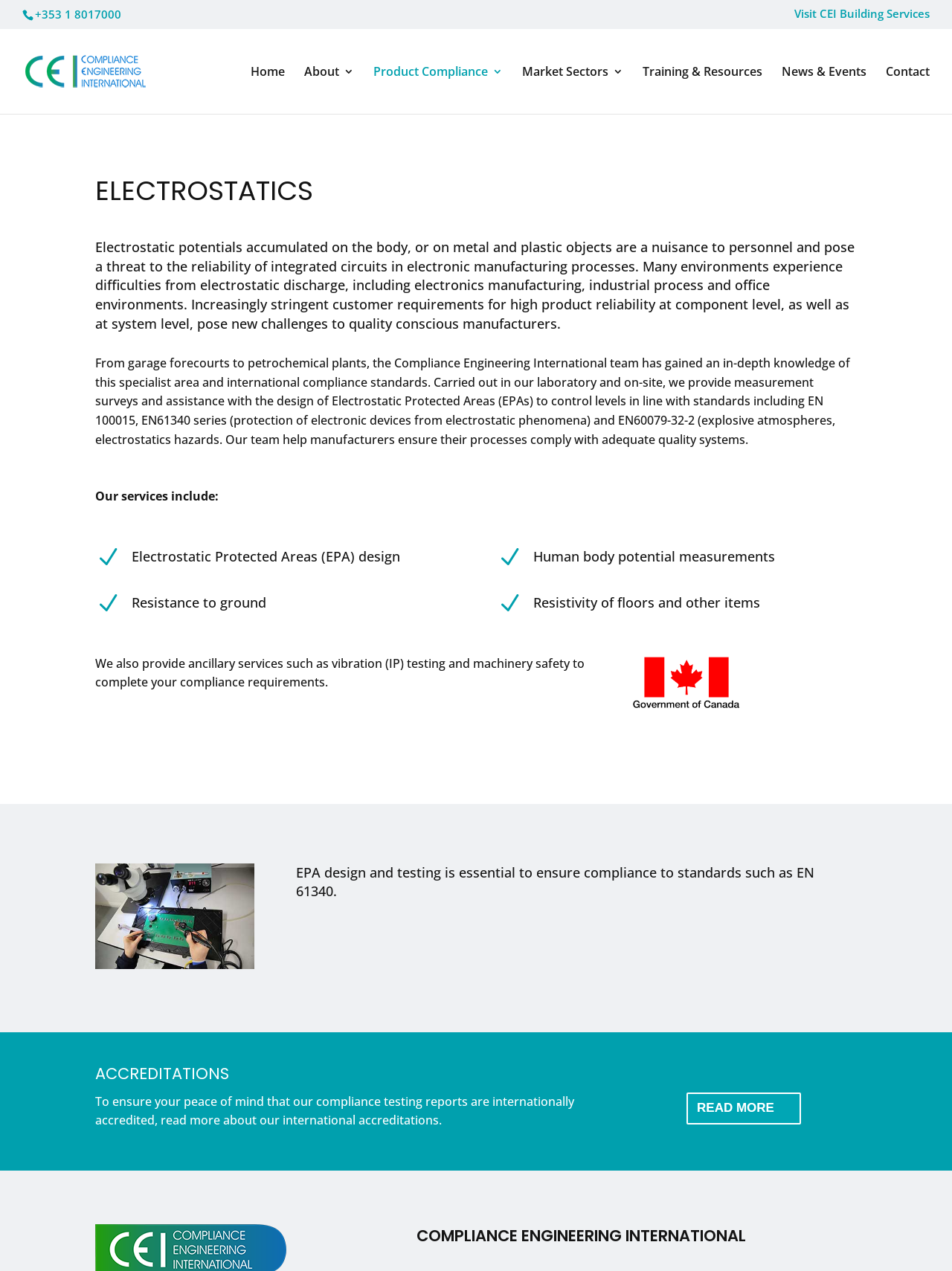Show the bounding box coordinates of the region that should be clicked to follow the instruction: "Go to Home page."

[0.263, 0.052, 0.299, 0.089]